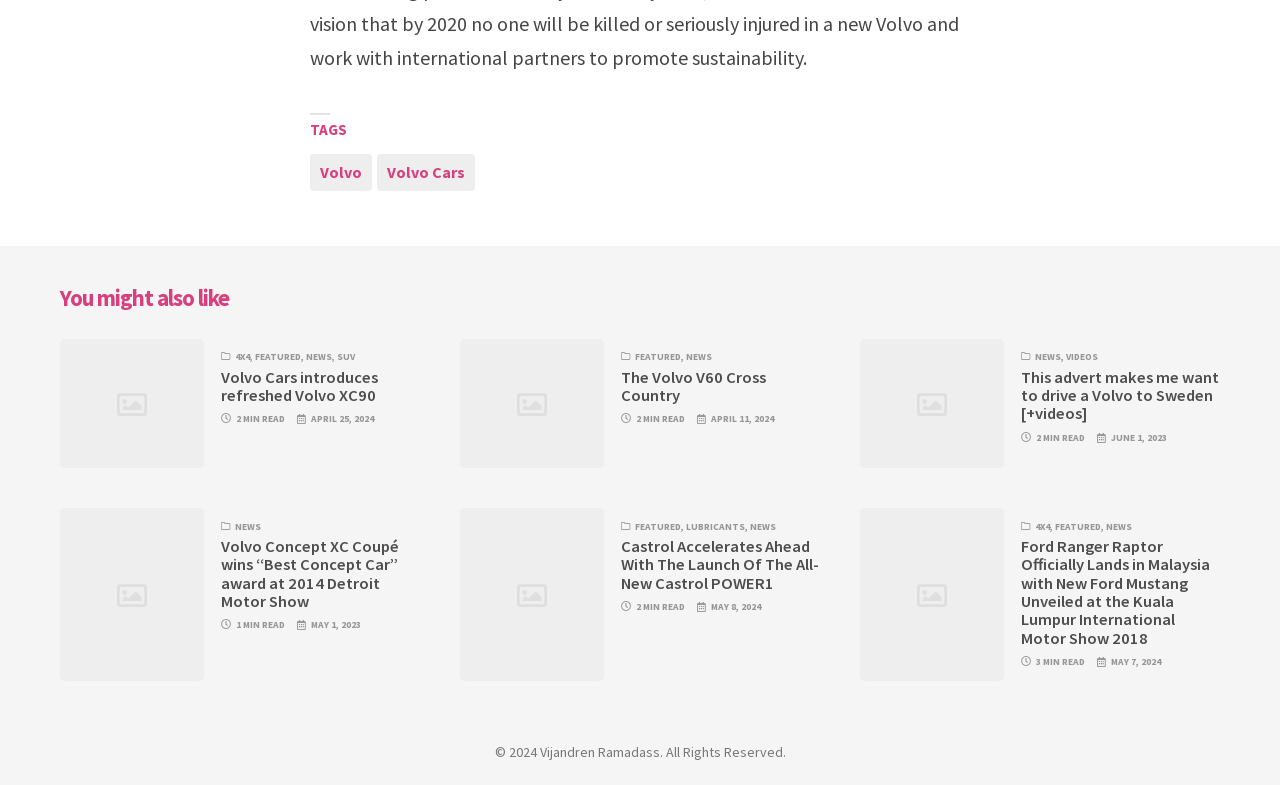From the element description Featured, predict the bounding box coordinates of the UI element. The coordinates must be specified in the format (top-left x, top-left y, bottom-right x, bottom-right y) and should be within the 0 to 1 range.

[0.825, 0.663, 0.861, 0.679]